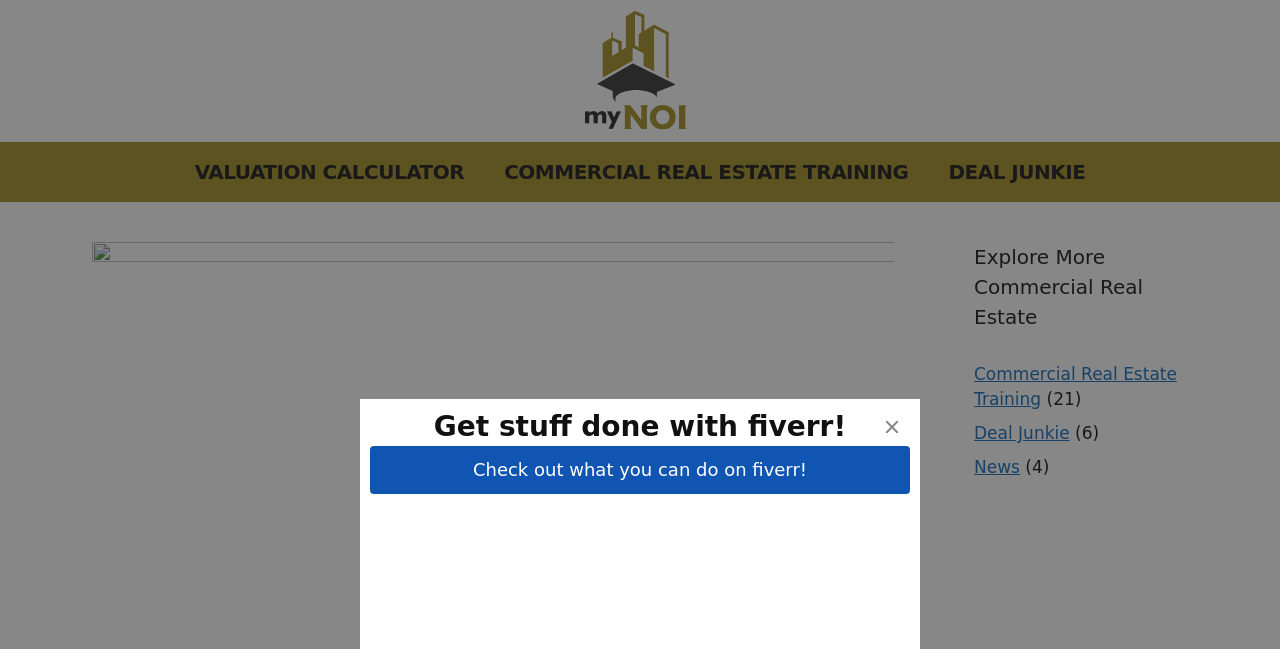Refer to the screenshot and give an in-depth answer to this question: How many buttons are there in the complementary section?

I counted the number of buttons in the complementary section, which are 'Close' and 'Check out what you can do on fiverr!'.